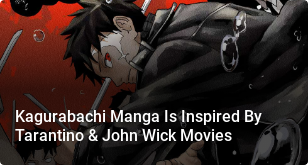What is the theme of the manga?
Please answer the question with a detailed response using the information from the screenshot.

The caption states that the illustration showcases characters amidst action and intensity, highlighting themes of conflict and resolve, indicating that the manga explores these themes.